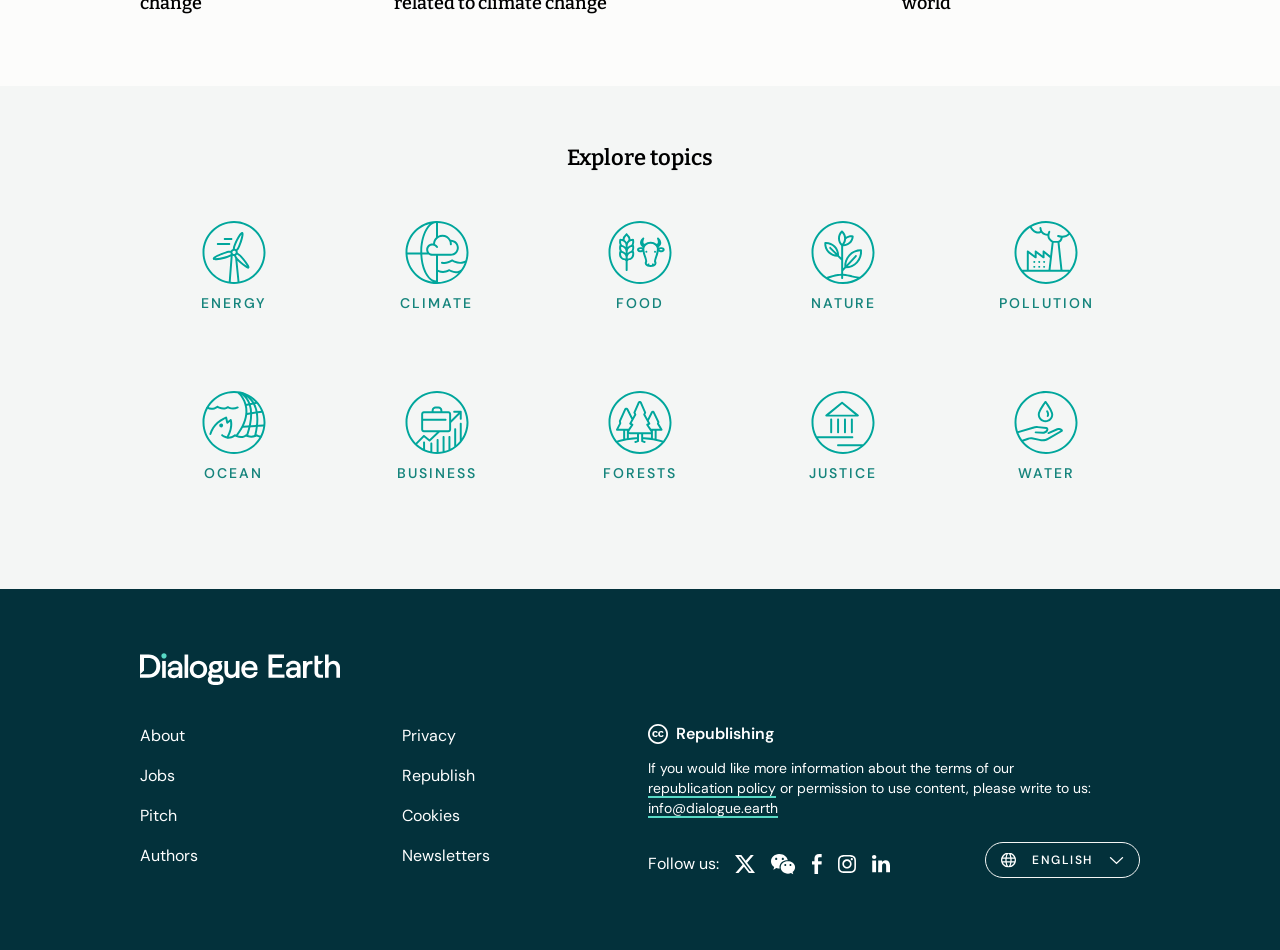Given the element description Water, predict the bounding box coordinates for the UI element in the webpage screenshot. The format should be (top-left x, top-left y, bottom-right x, bottom-right y), and the values should be between 0 and 1.

[0.792, 0.395, 0.842, 0.524]